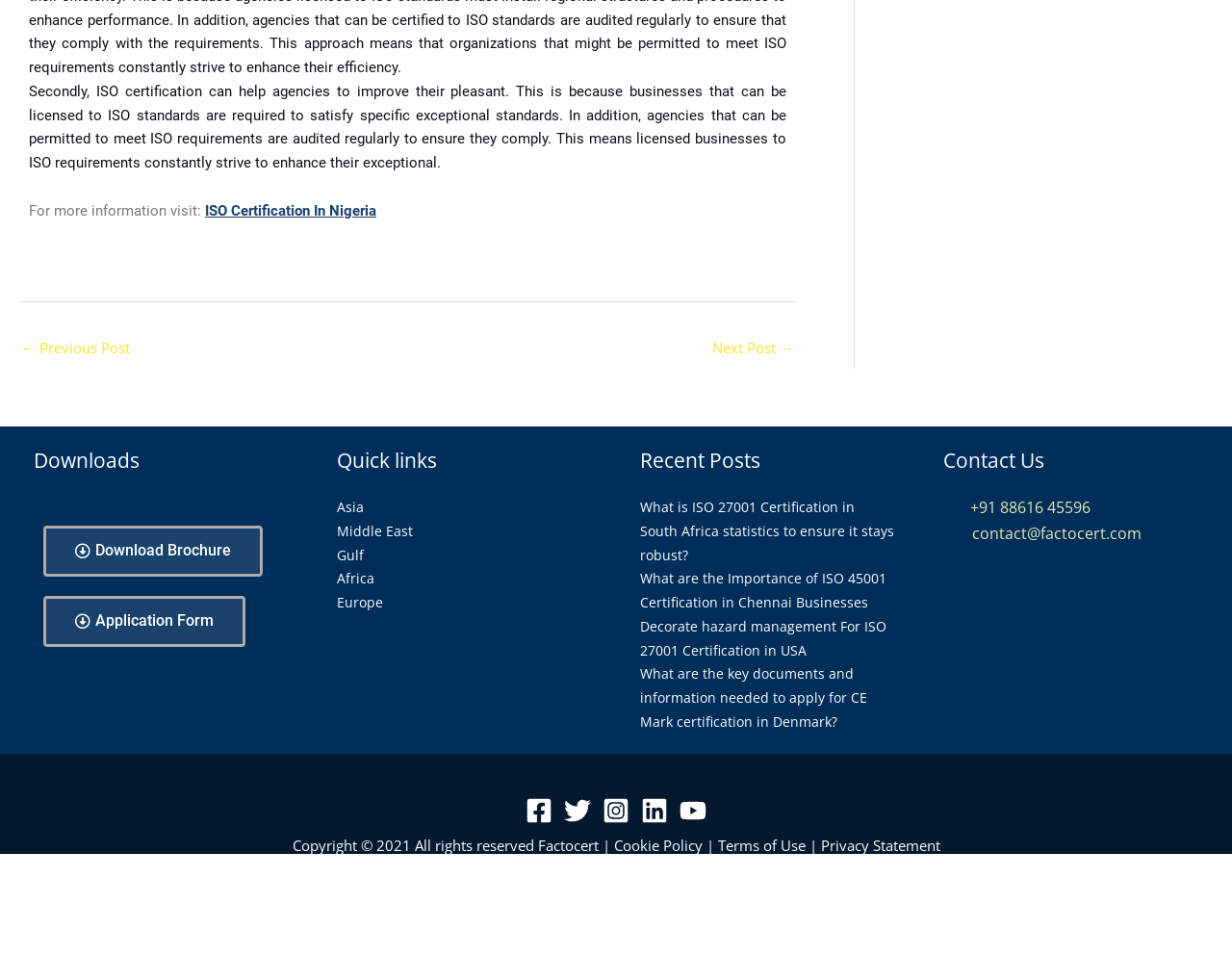Please identify the coordinates of the bounding box that should be clicked to fulfill this instruction: "View the recent post 'What is ISO 27001 Certification in South Africa statistics to ensure it stays robust?'".

[0.52, 0.521, 0.726, 0.59]